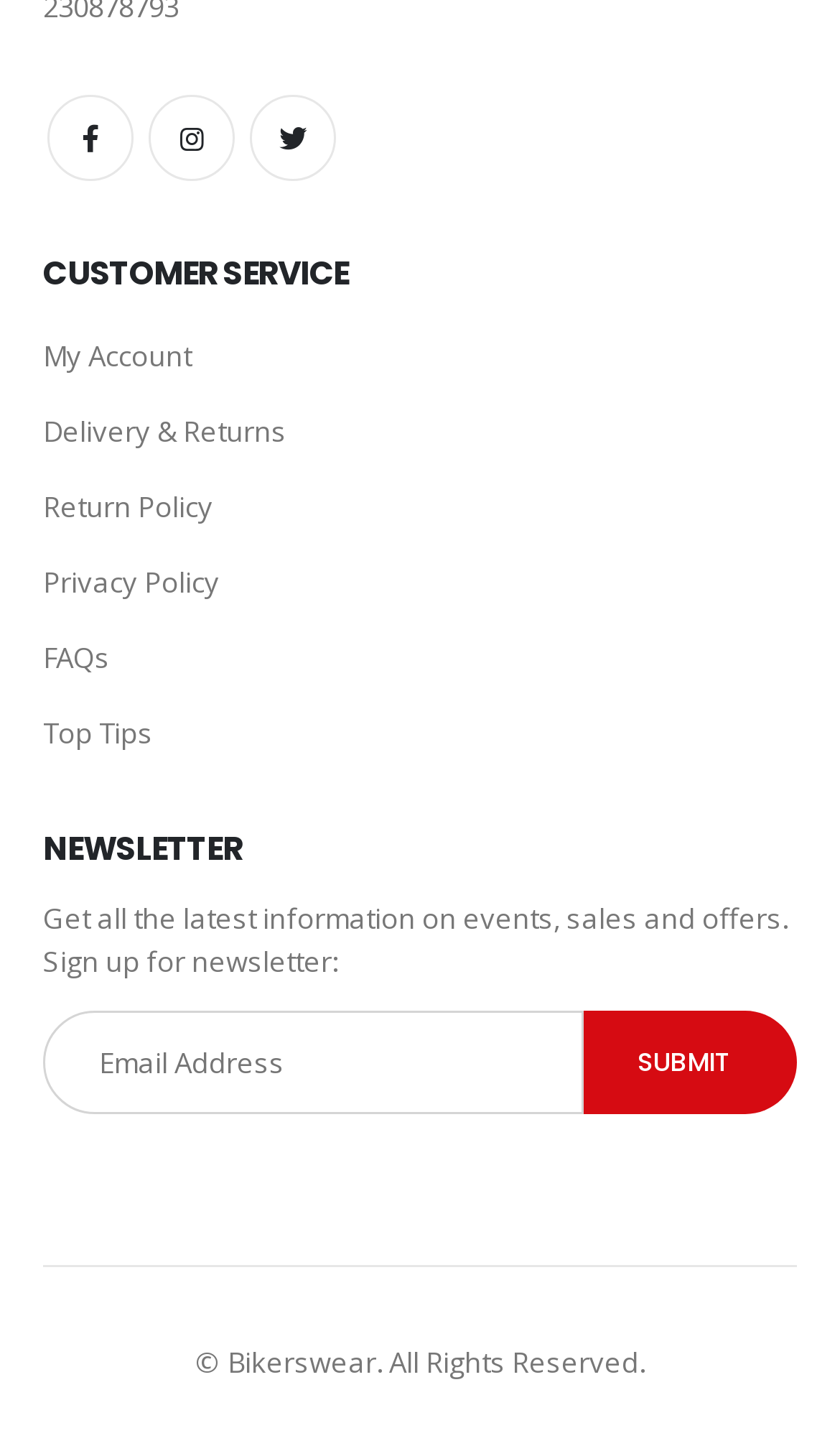What social media platforms are linked at the top?
Please ensure your answer to the question is detailed and covers all necessary aspects.

The top section of the webpage contains three social media links, which are Facebook, Instagram, and Twitter, represented by their respective icons.